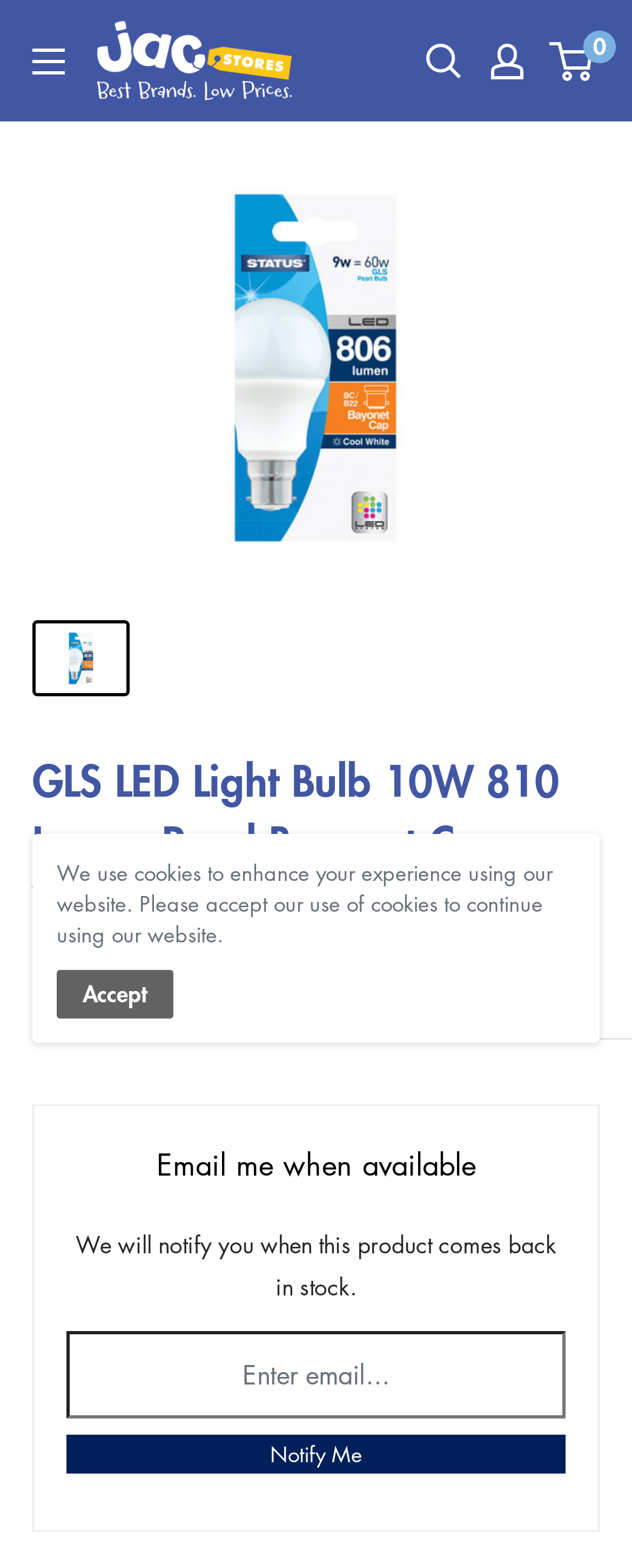What is the wattage of the light bulb?
Please provide a single word or phrase in response based on the screenshot.

10W